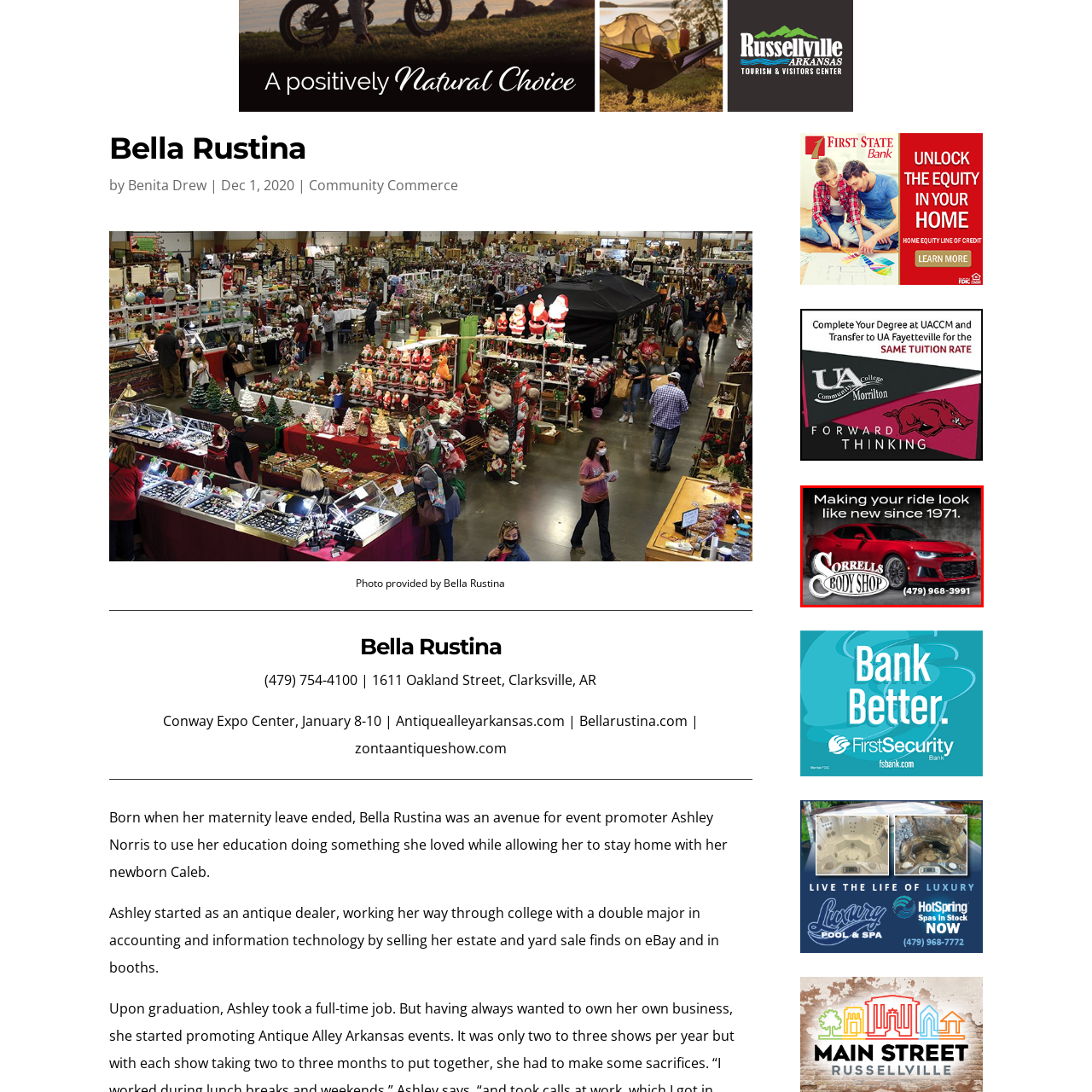What is the year mentioned in the tagline?
Pay attention to the image part enclosed by the red bounding box and answer the question using a single word or a short phrase.

1971